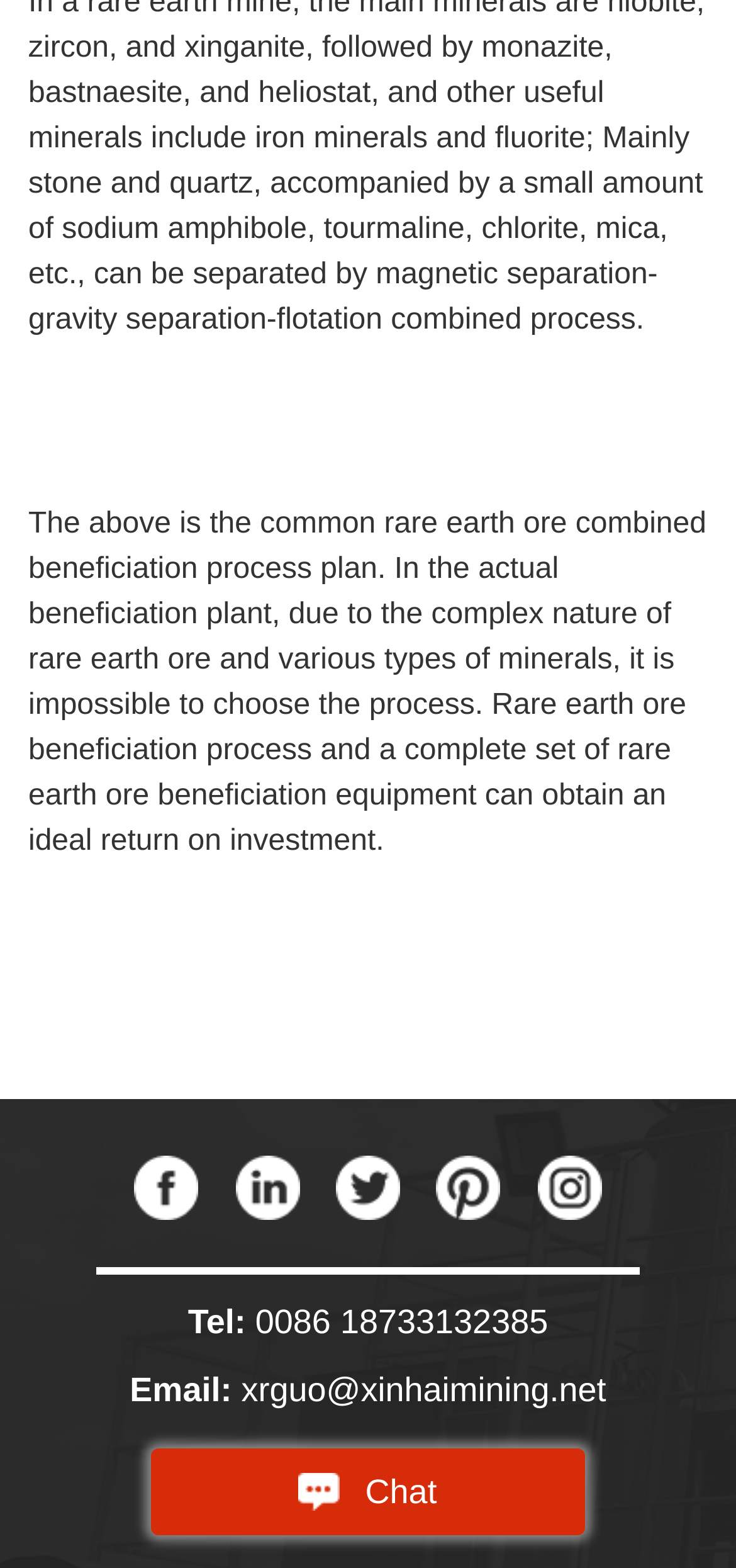Using the element description Email: xrguo@xinhaimining.net, predict the bounding box coordinates for the UI element. Provide the coordinates in (top-left x, top-left y, bottom-right x, bottom-right y) format with values ranging from 0 to 1.

[0.131, 0.874, 0.869, 0.9]